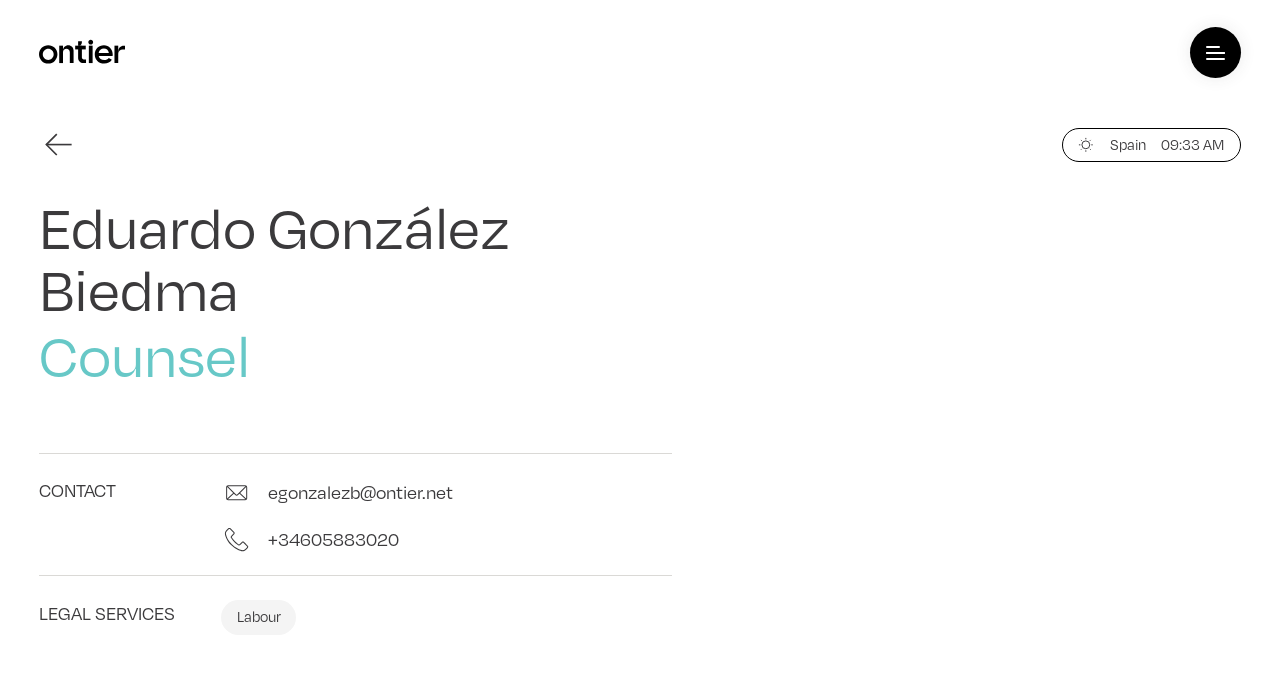What is the person's profession?
Analyze the image and provide a thorough answer to the question.

Based on the webpage, I found the heading 'Eduardo González Biedma' and below it, there is a static text 'Counsel', which suggests that Eduardo González Biedma is a Counsel.